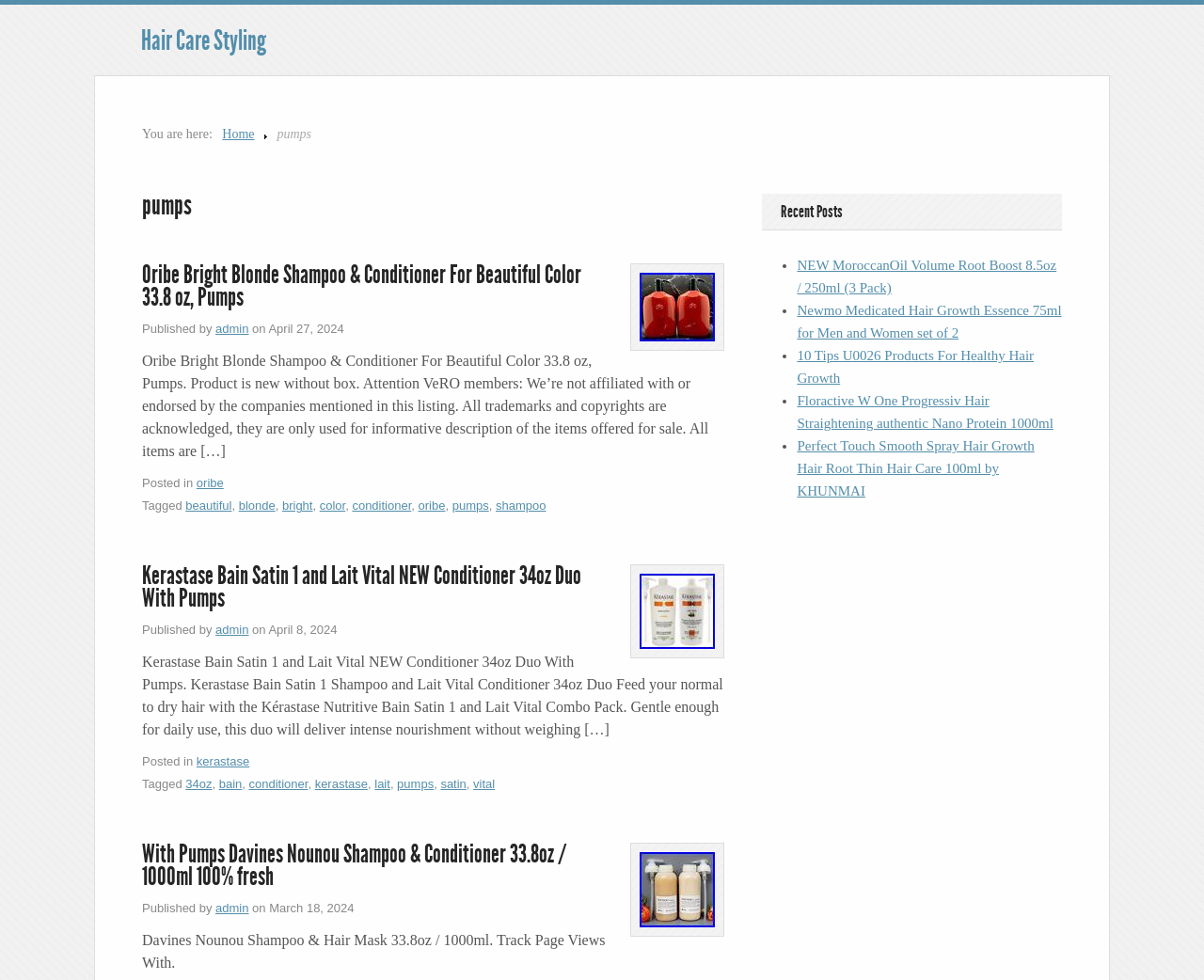What is the name of the hair growth essence mentioned in the recent posts section?
Using the image as a reference, answer the question in detail.

In the recent posts section, there is a link 'Newmo Medicated Hair Growth Essence 75ml for Men and Women set of 2', which indicates that the name of the hair growth essence is Newmo Medicated Hair Growth Essence.